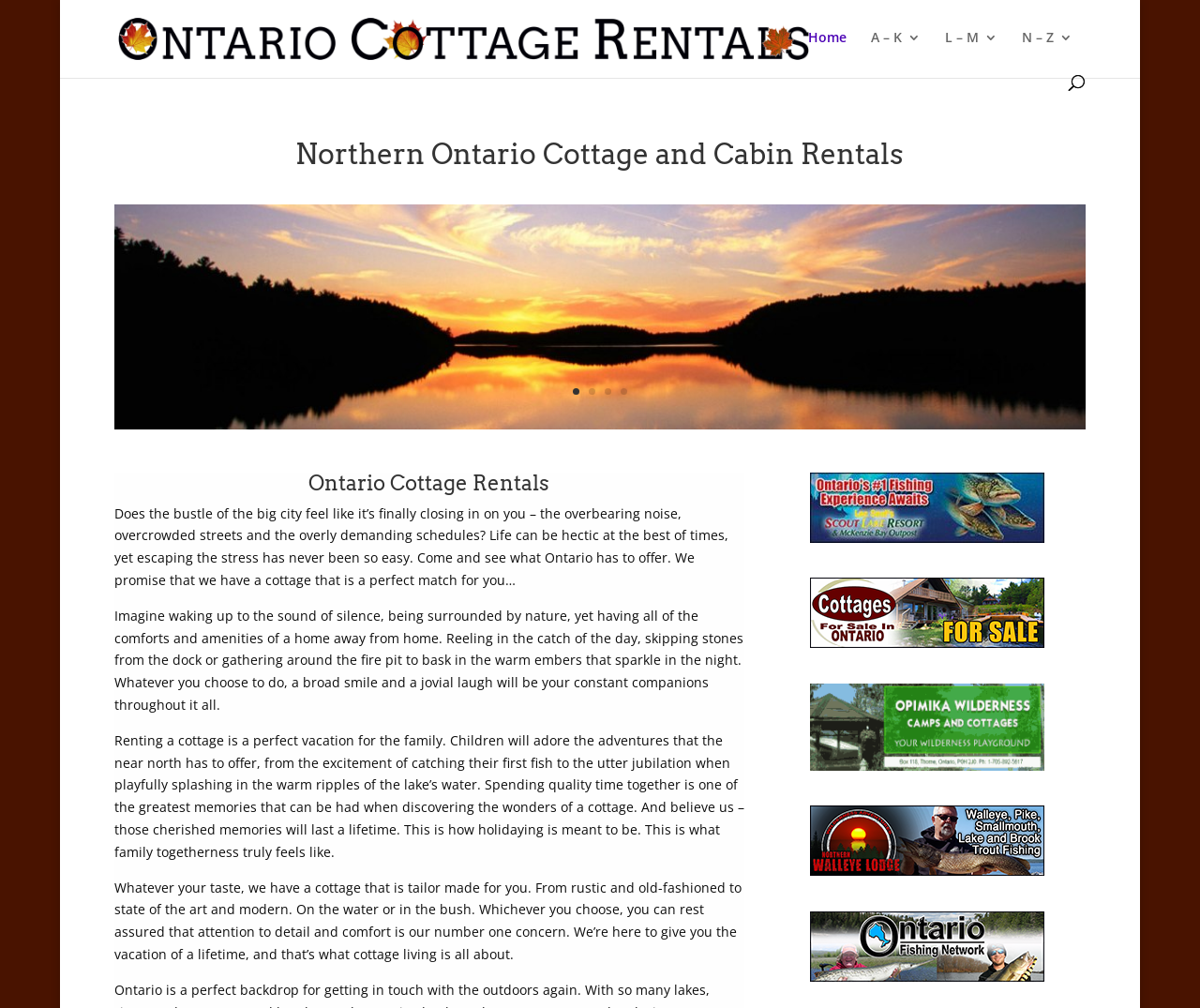Based on the image, please elaborate on the answer to the following question:
What type of cottages are available?

The webpage mentions 'rustic and old-fashioned to state of the art and modern' cottages, which suggests that a range of cottage types are available to cater to different tastes and preferences.